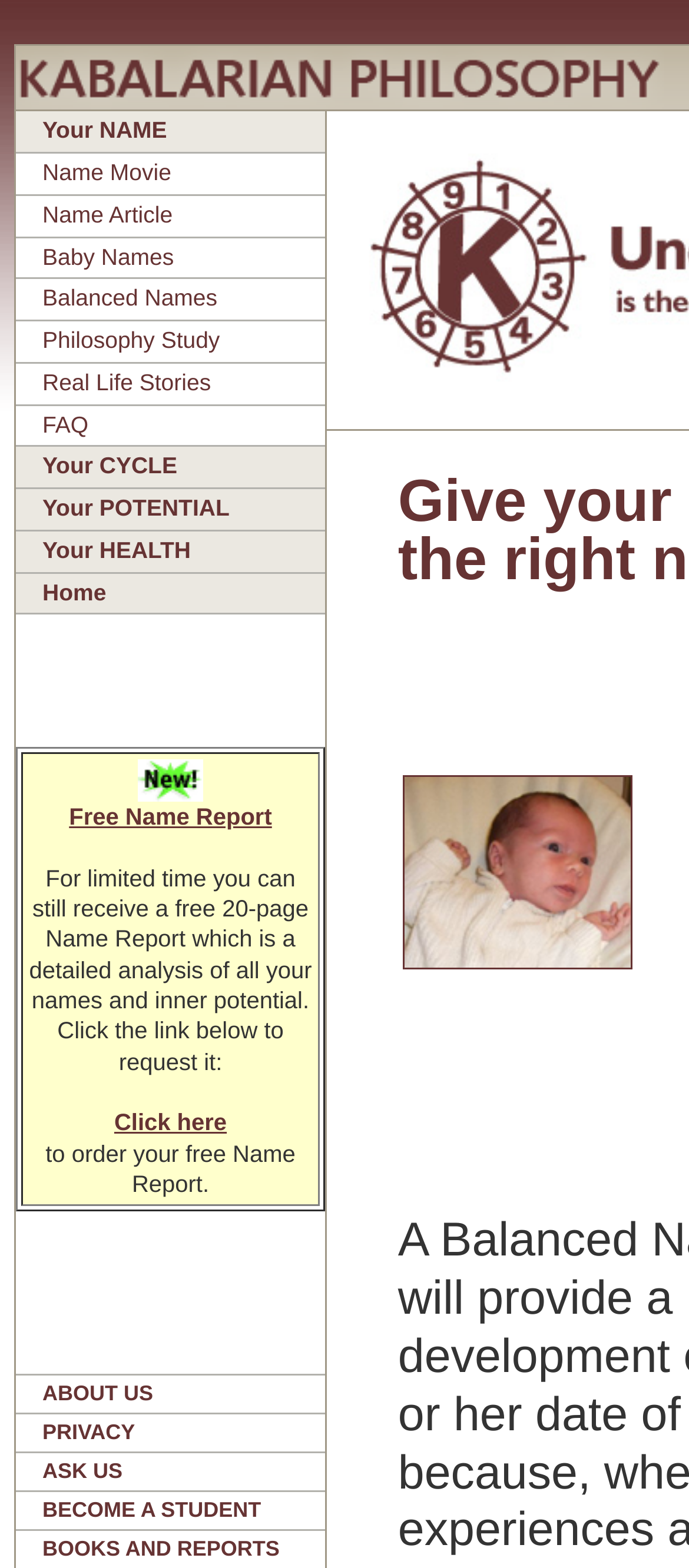Identify the bounding box coordinates for the element that needs to be clicked to fulfill this instruction: "Explore the ABOUT US section". Provide the coordinates in the format of four float numbers between 0 and 1: [left, top, right, bottom].

[0.062, 0.881, 0.222, 0.897]